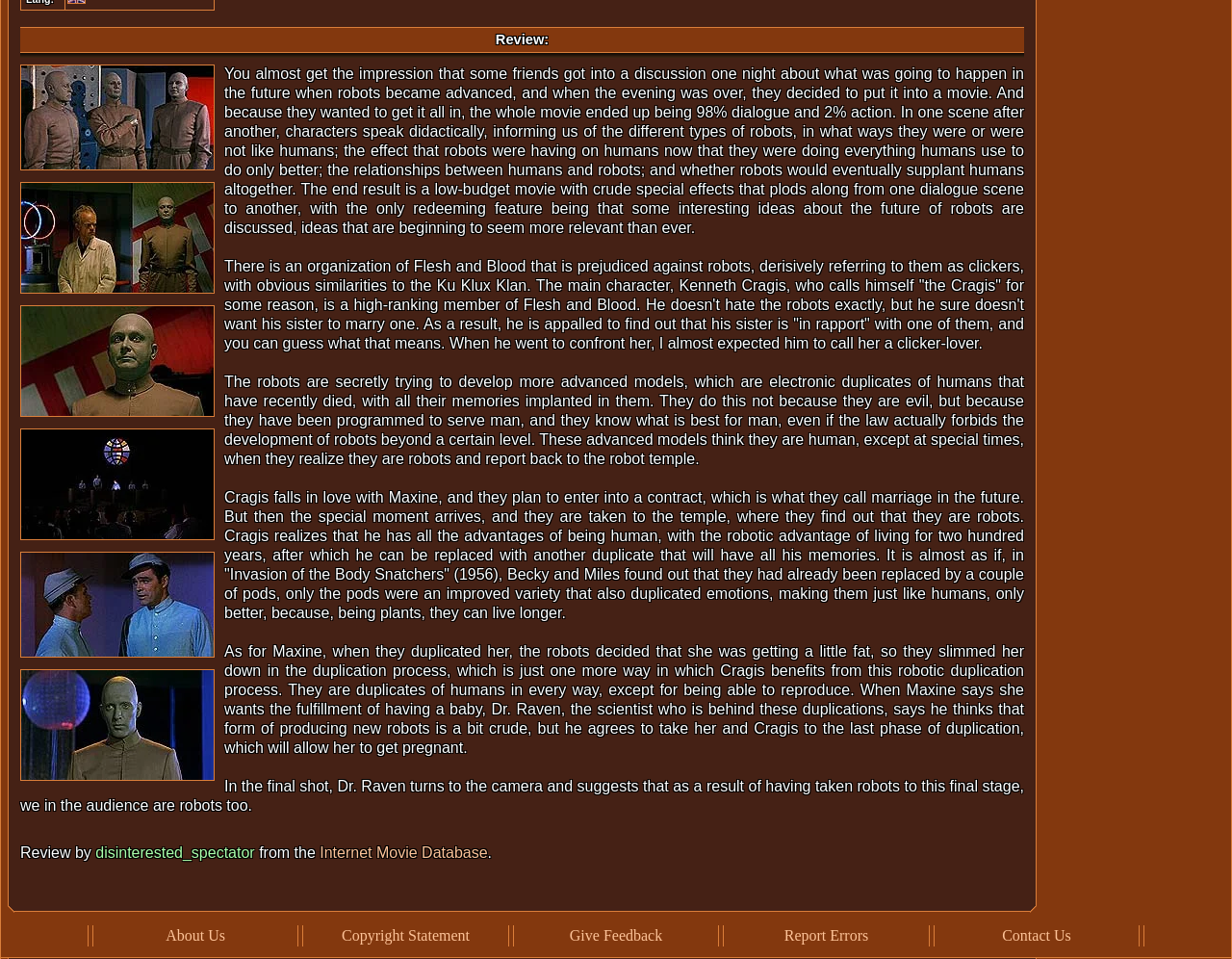Find the bounding box of the web element that fits this description: "Internet Movie Database".

[0.26, 0.881, 0.396, 0.898]